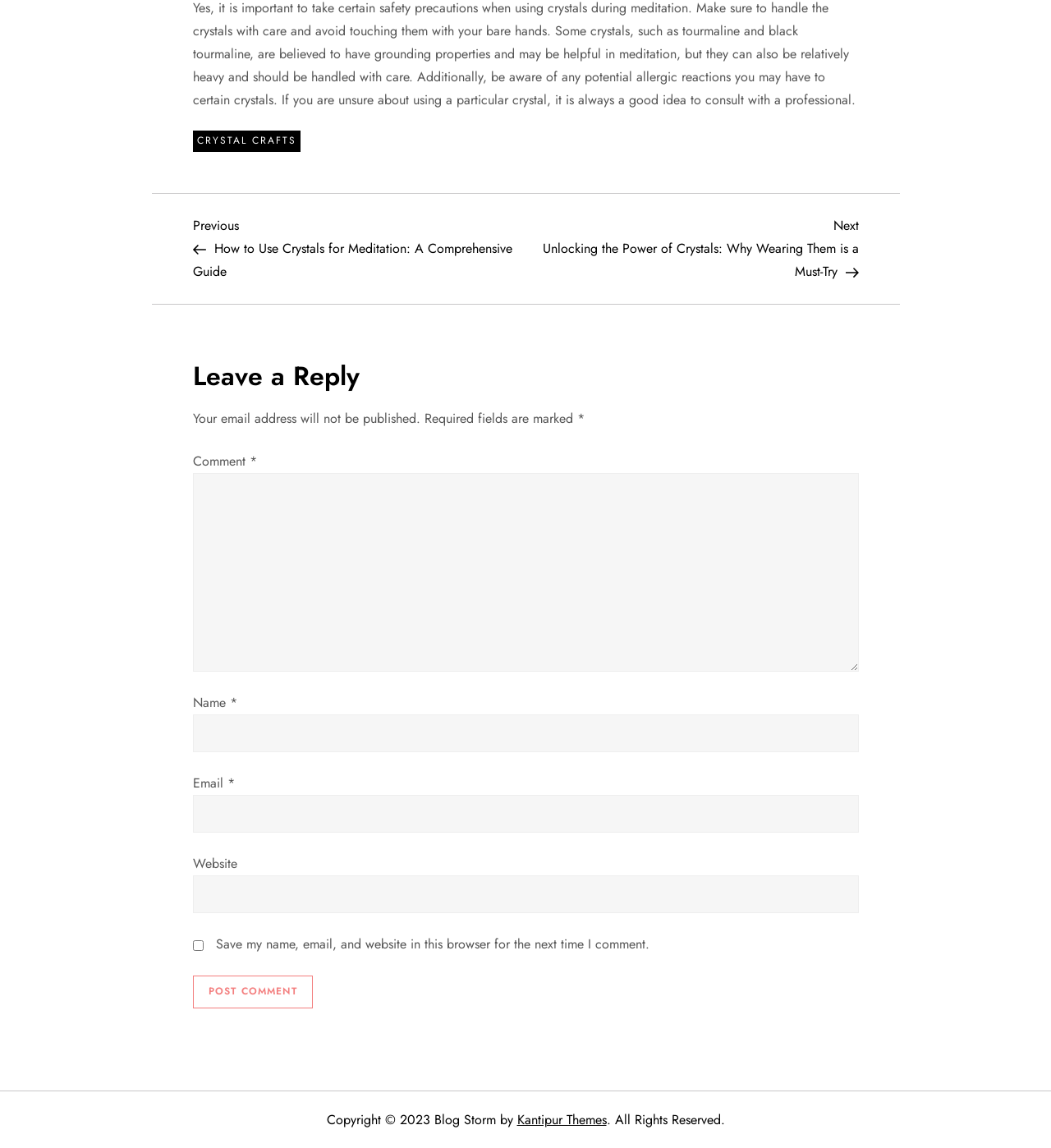What is the copyright information at the bottom of the page?
Look at the image and provide a short answer using one word or a phrase.

Copyright 2023 Blog Storm